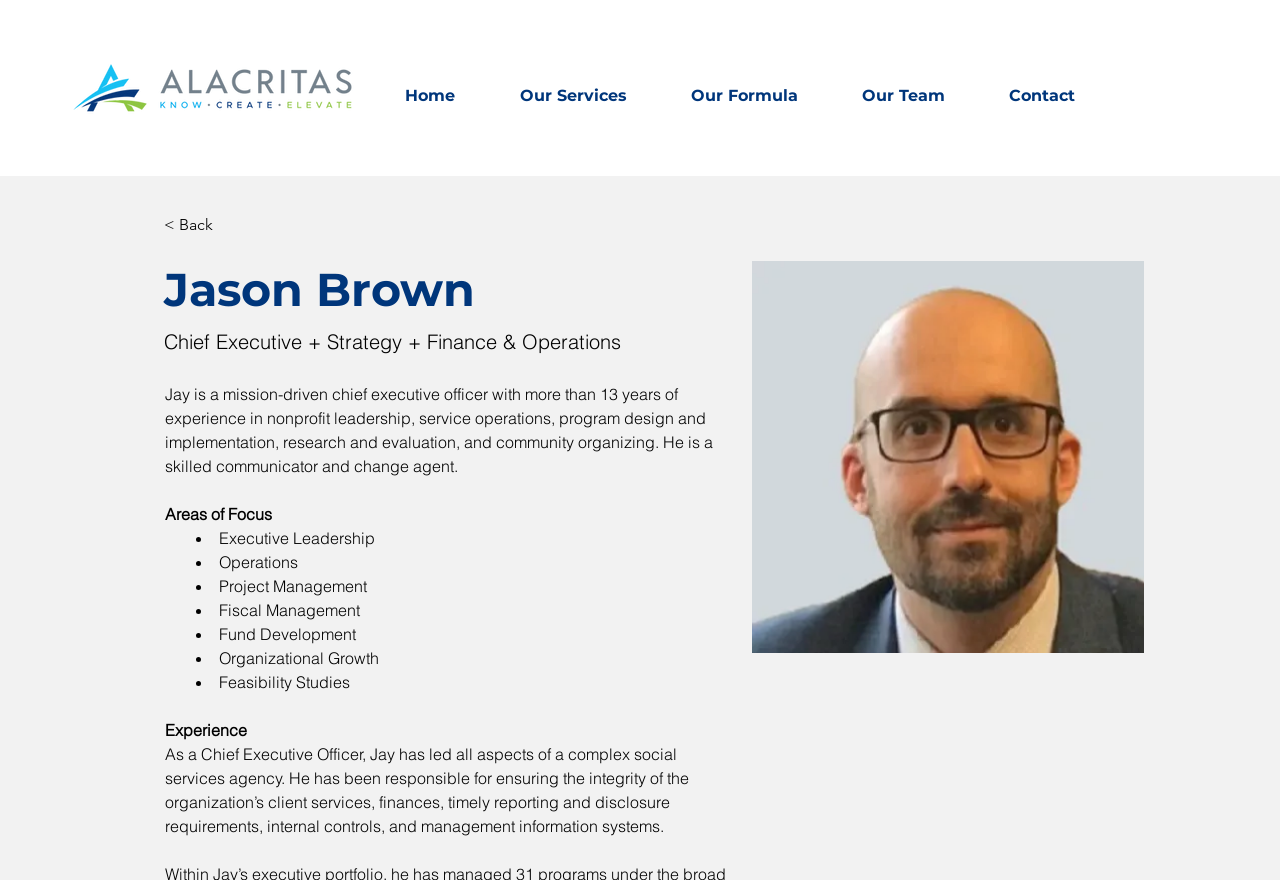What is the name of the image on the webpage?
Please give a detailed and elaborate answer to the question.

The image on the webpage is described as 'Jason Brown' and has a bounding box coordinate of [0.588, 0.297, 0.894, 0.742].